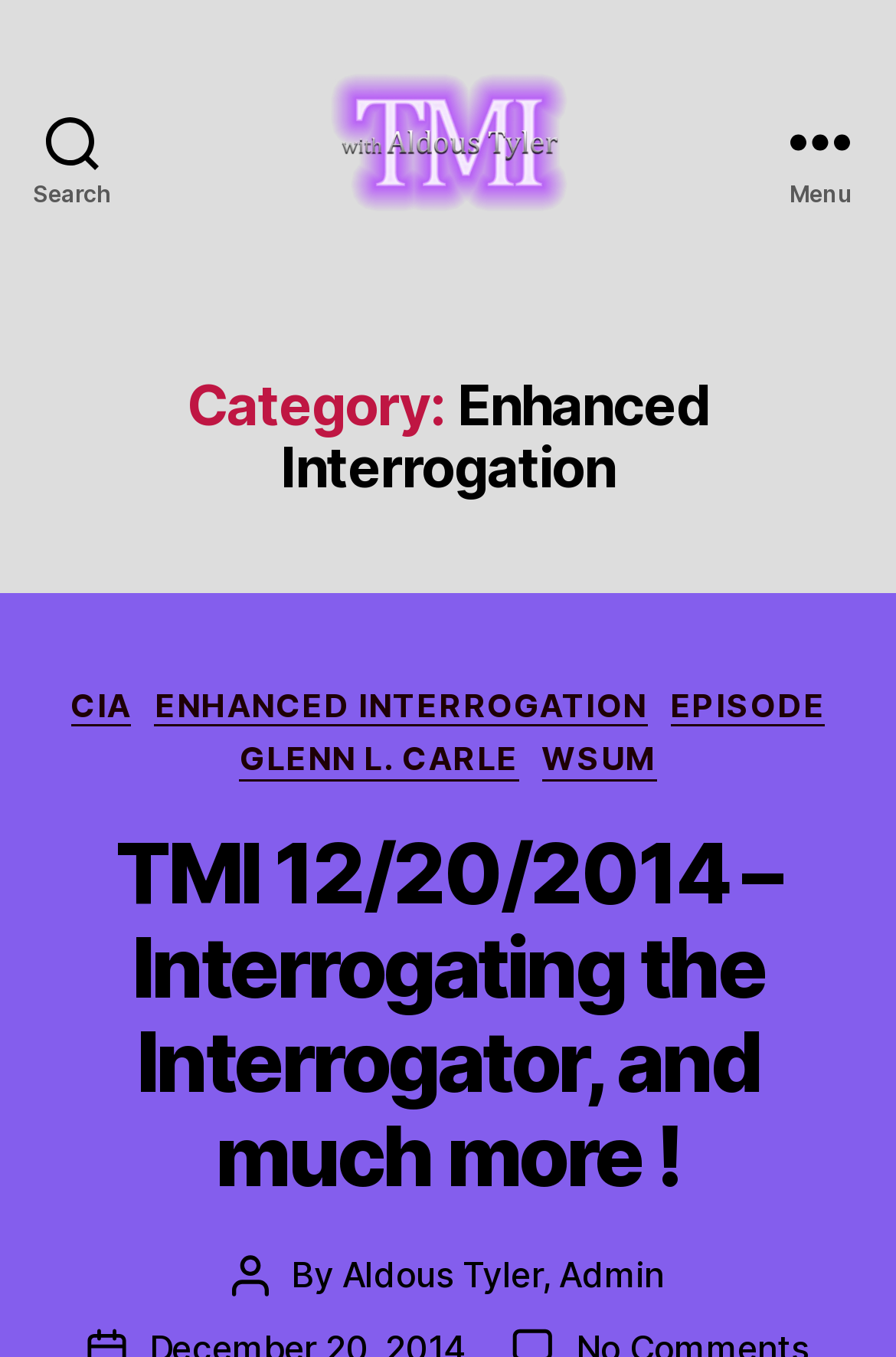Give a detailed overview of the webpage's appearance and contents.

The webpage is about "Enhanced Interrogation – TMI with Aldous Tyler". At the top left corner, there is a search button. Next to it, on the top center, there is a link and an image with the same title "TMI with Aldous Tyler". On the top right corner, there is a menu button.

Below the top section, there is a header section that spans the entire width of the page. Within this section, there is a heading that reads "Category: Enhanced Interrogation". Below this heading, there are five links: "CIA", "ENHANCED INTERROGATION", "EPISODE", "GLENN L. CARLE", and "WSUM". These links are arranged horizontally, with "CIA" on the left and "WSUM" on the right.

Further down, there is another heading that reads "TMI 12/20/2014 – Interrogating the Interrogator, and much more!". Below this heading, there is a link with the same title. At the bottom of the page, there are two lines of text: "Post author" and "By Aldous Tyler, Admin".